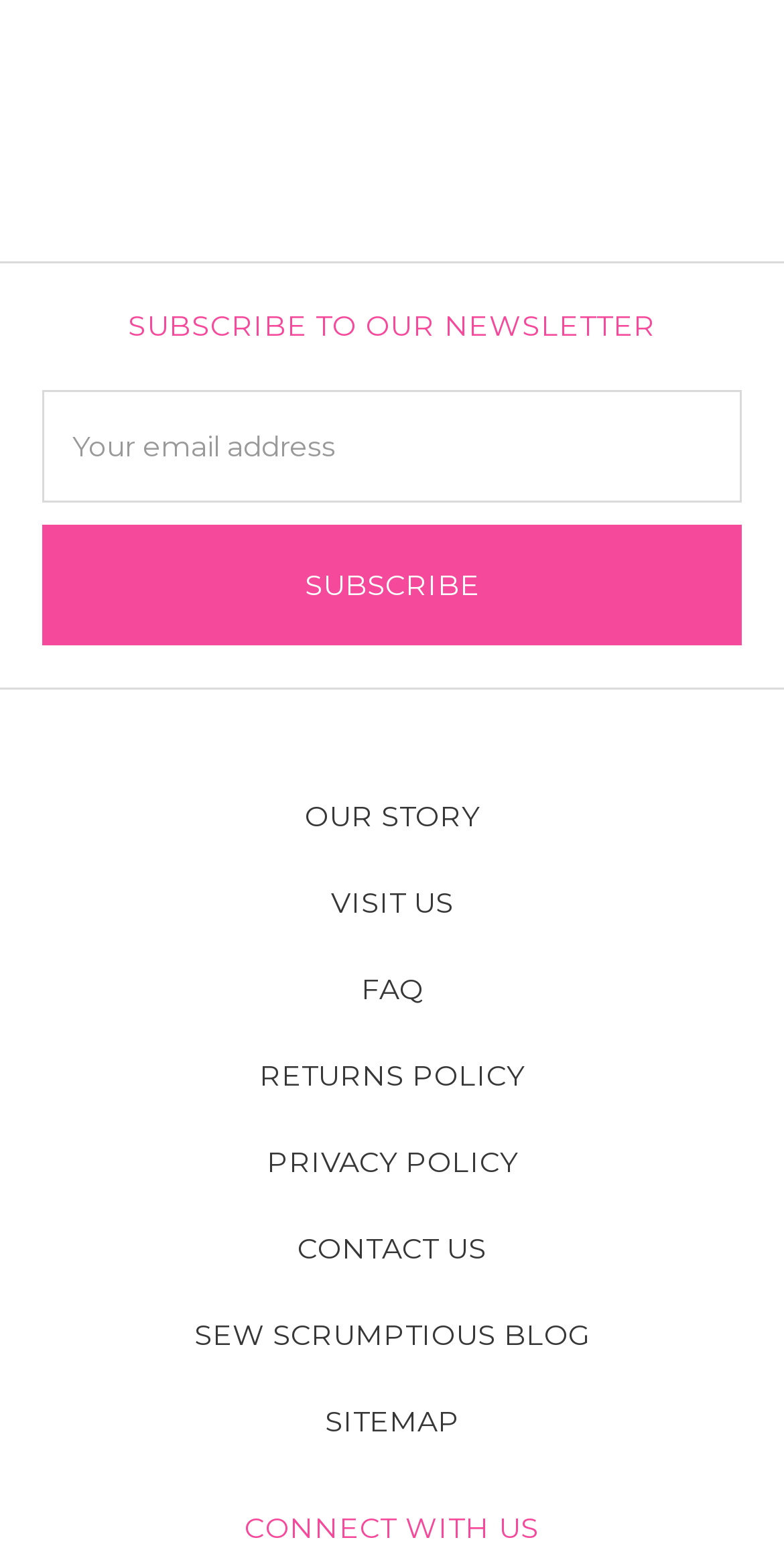Extract the bounding box coordinates of the UI element described by: "GIVE HOPE". The coordinates should include four float numbers ranging from 0 to 1, e.g., [left, top, right, bottom].

None